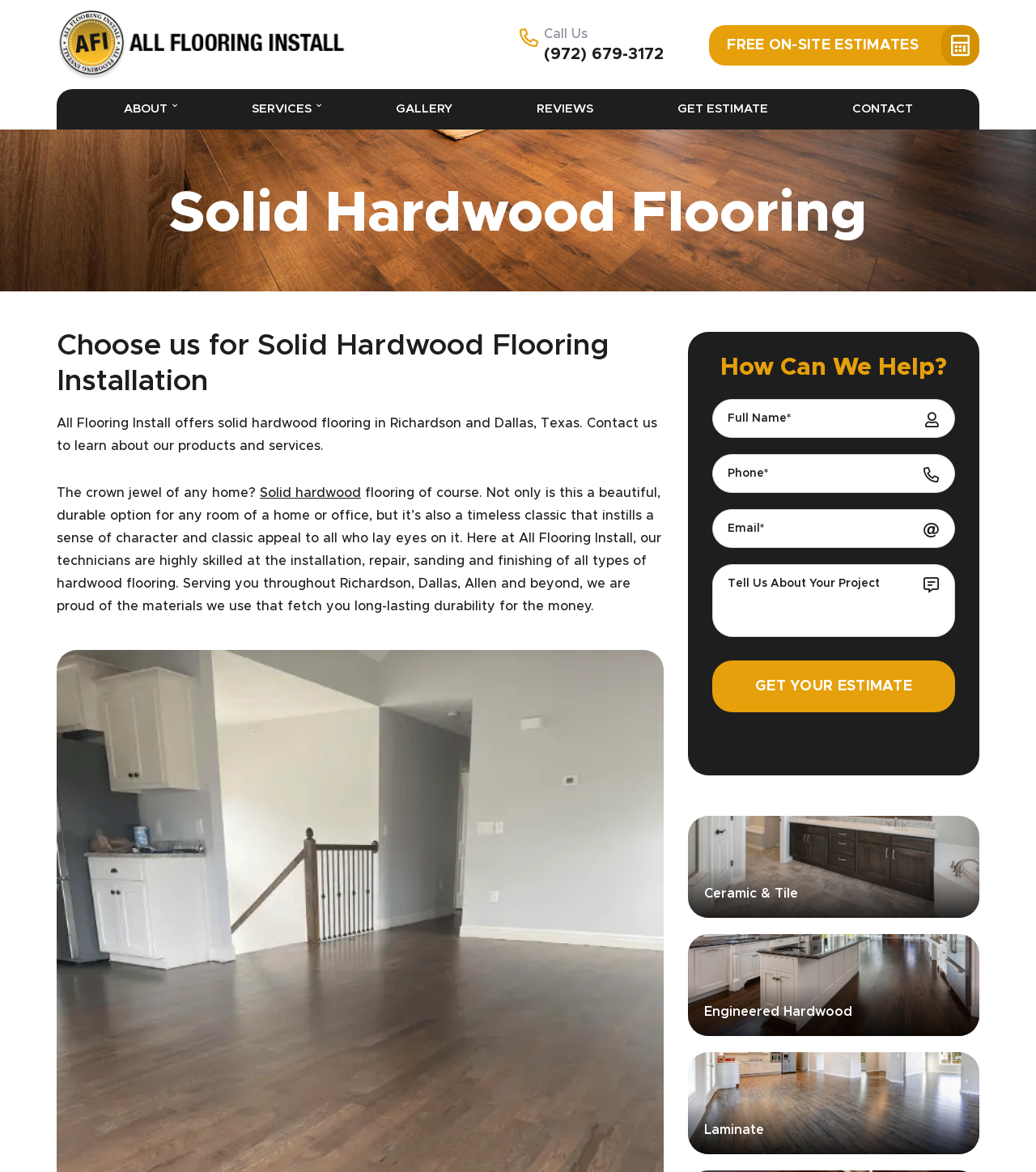Identify the bounding box coordinates of the element to click to follow this instruction: 'Explore the gallery'. Ensure the coordinates are four float values between 0 and 1, provided as [left, top, right, bottom].

[0.382, 0.085, 0.436, 0.101]